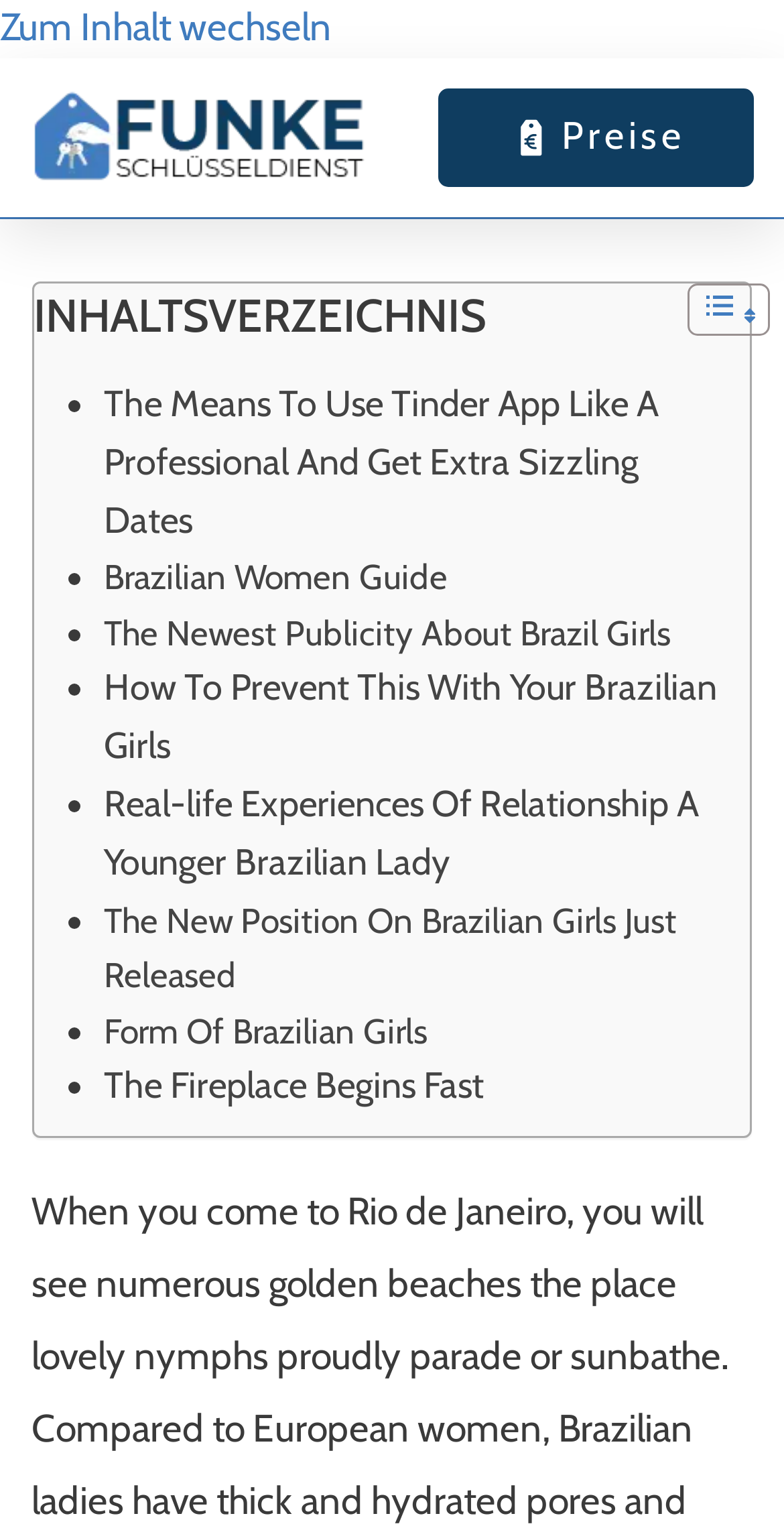Please indicate the bounding box coordinates of the element's region to be clicked to achieve the instruction: "click the link to know more about Form Of Brazilian Girls". Provide the coordinates as four float numbers between 0 and 1, i.e., [left, top, right, bottom].

[0.132, 0.662, 0.545, 0.689]